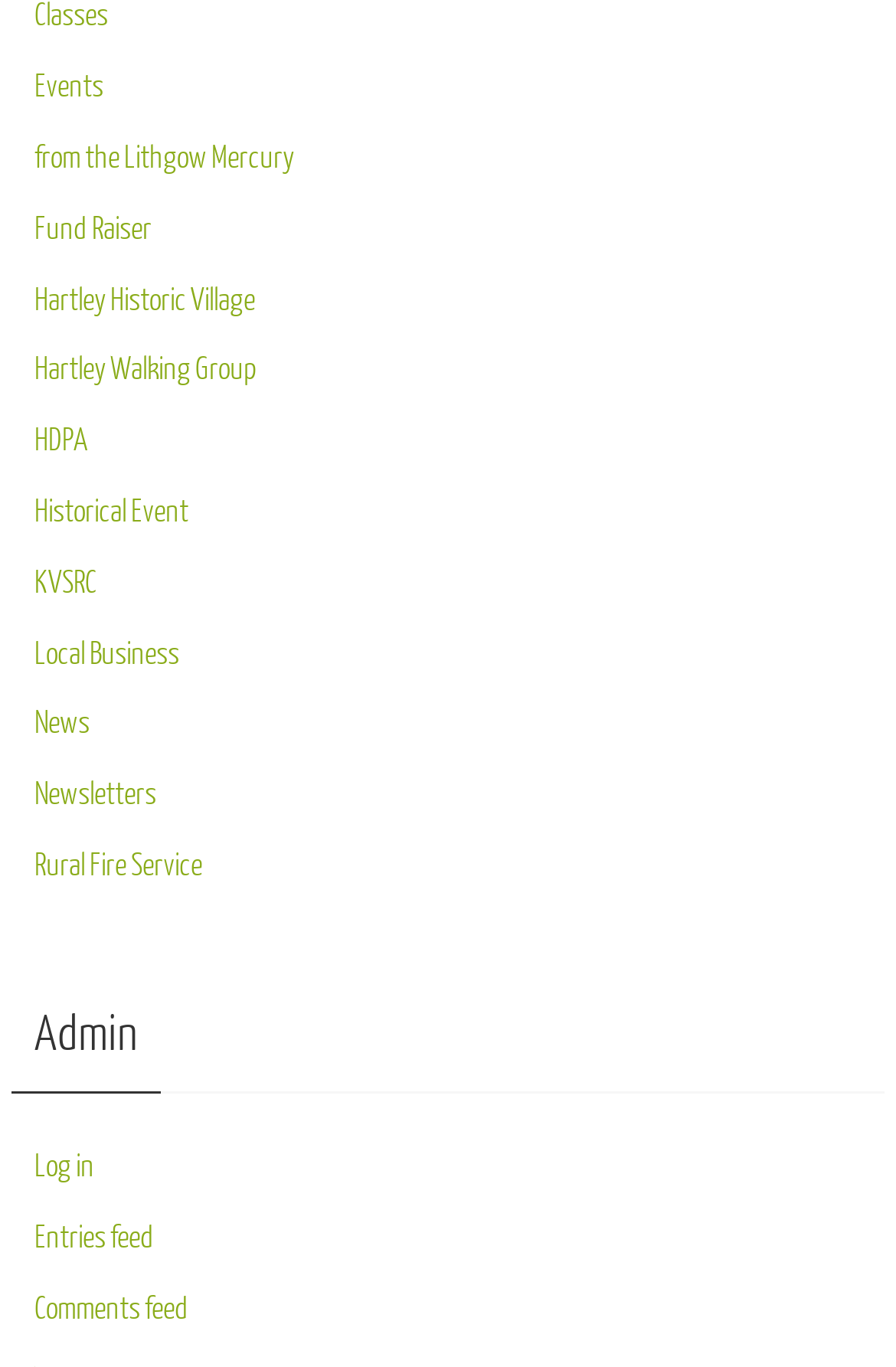Please find the bounding box for the UI element described by: "from the Lithgow Mercury".

[0.038, 0.102, 0.328, 0.129]